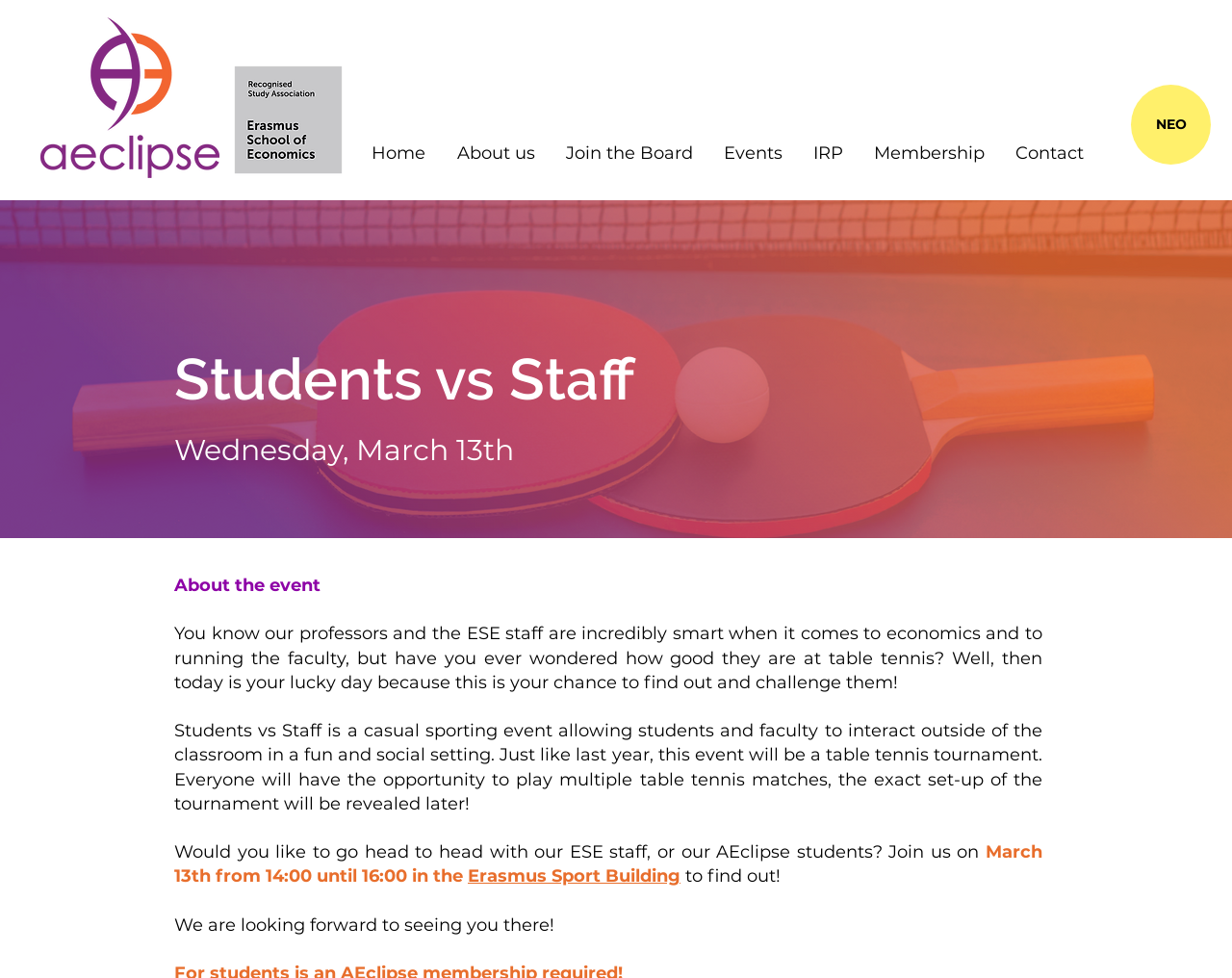Please determine the bounding box coordinates, formatted as (top-left x, top-left y, bottom-right x, bottom-right y), with all values as floating point numbers between 0 and 1. Identify the bounding box of the region described as: Join the Board

[0.447, 0.131, 0.575, 0.182]